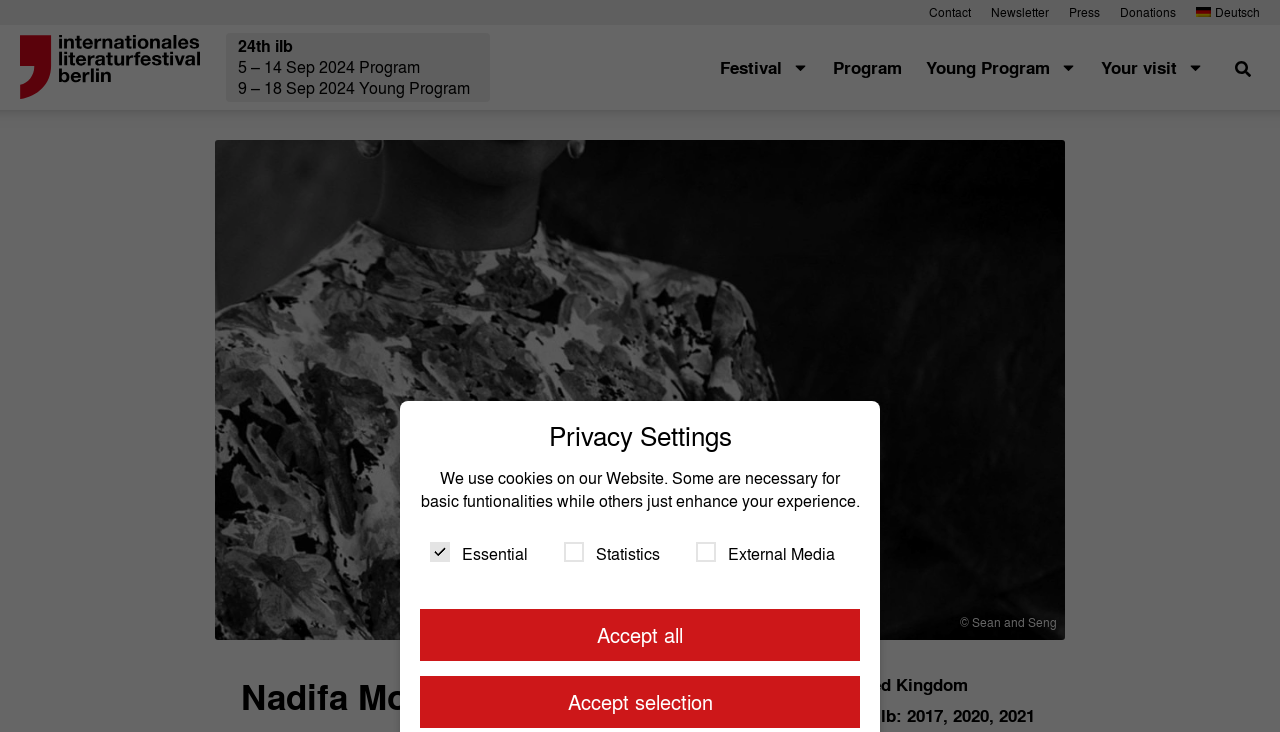Provide an in-depth caption for the webpage.

The webpage is about Nadifa Mohamed, an author, and her connection to the International Literature Festival Berlin. At the top right corner, there are six links: "Contact", "Newsletter", "Press", "Donations", and "Deutsch". Below these links, there is a logo of the International Literature Festival Berlin, accompanied by the text "24th ilb" and two dates: "5 – 14 Sep 2024 Program" and "9 – 18 Sep 2024 Young Program".

On the left side of the page, there are three main links: "Festival", "Program", and "Young Program", each with a small icon next to it. Below these links, there is a section about Nadifa Mohamed, featuring a portrait of her and a brief description. The description mentions that she was born in Hargeisa, Somalia in 1981 and moved to London with her family in 1986.

Below Nadifa Mohamed's description, there is a section about her visits to the International Literature Festival Berlin, listing the years 2017, 2020, and 2021. On the right side of the page, there is a section about privacy settings, which includes a heading, a brief description, and three checkboxes for essential, statistics, and external media cookies. There are also two buttons: "Accept all" and "Accept selection".